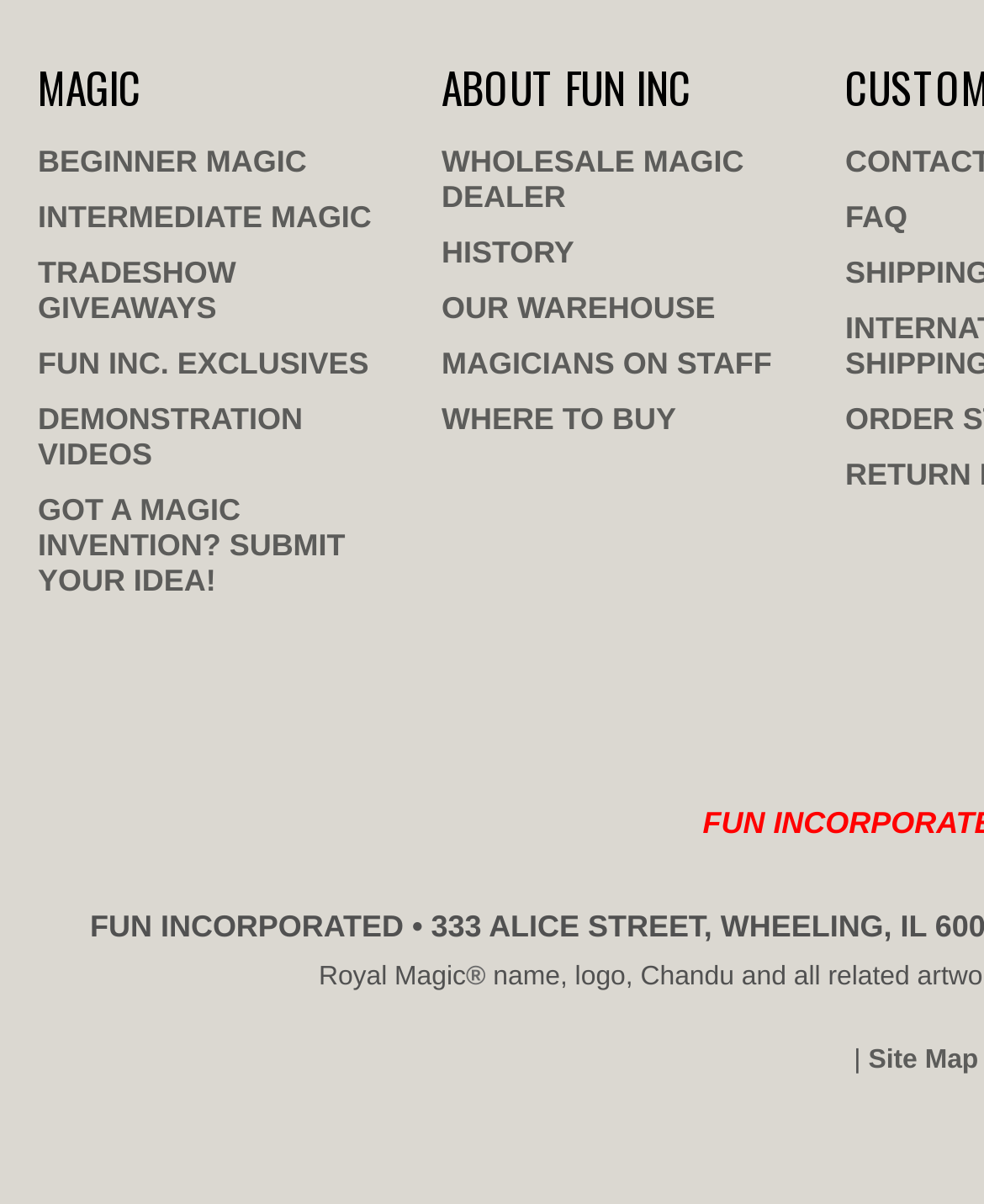Determine the bounding box coordinates of the clickable region to follow the instruction: "Click on MAGIC".

[0.038, 0.046, 0.144, 0.098]